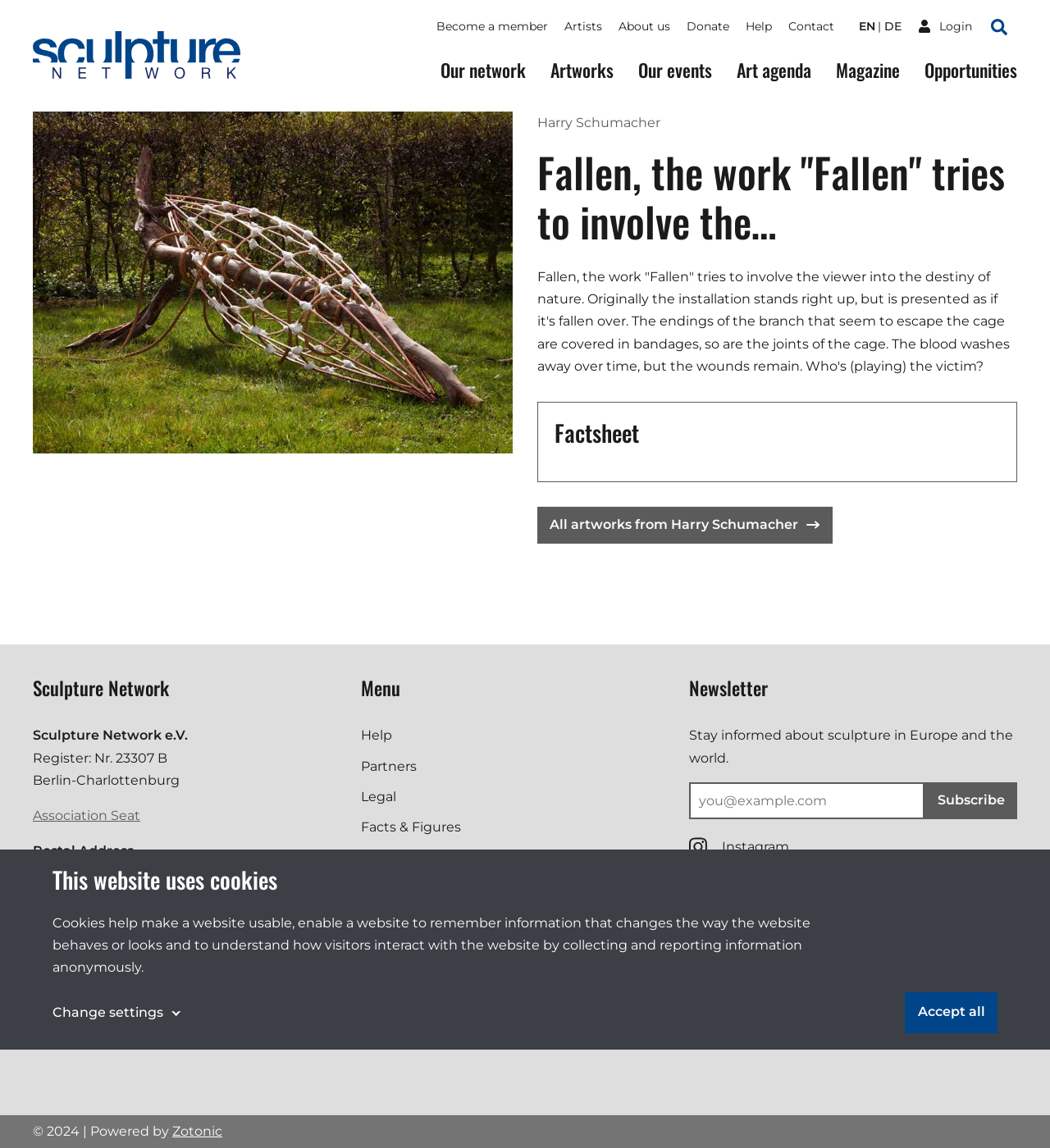Using the provided element description, identify the bounding box coordinates as (top-left x, top-left y, bottom-right x, bottom-right y). Ensure all values are between 0 and 1. Description: Sculpture Network Bylaws

[0.344, 0.74, 0.51, 0.754]